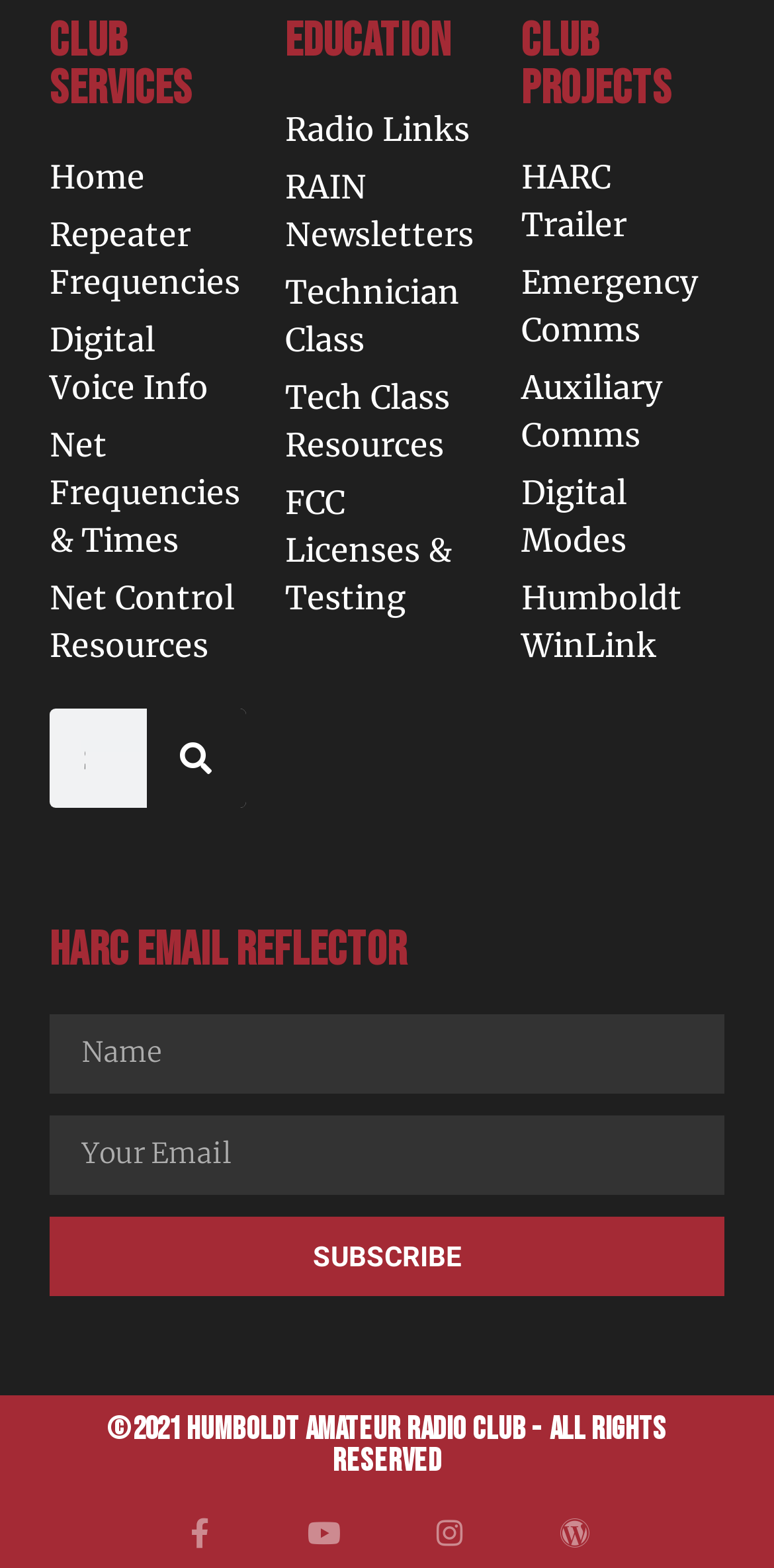What is the last link under EDUCATION?
Look at the image and provide a short answer using one word or a phrase.

FCC Licenses & Testing